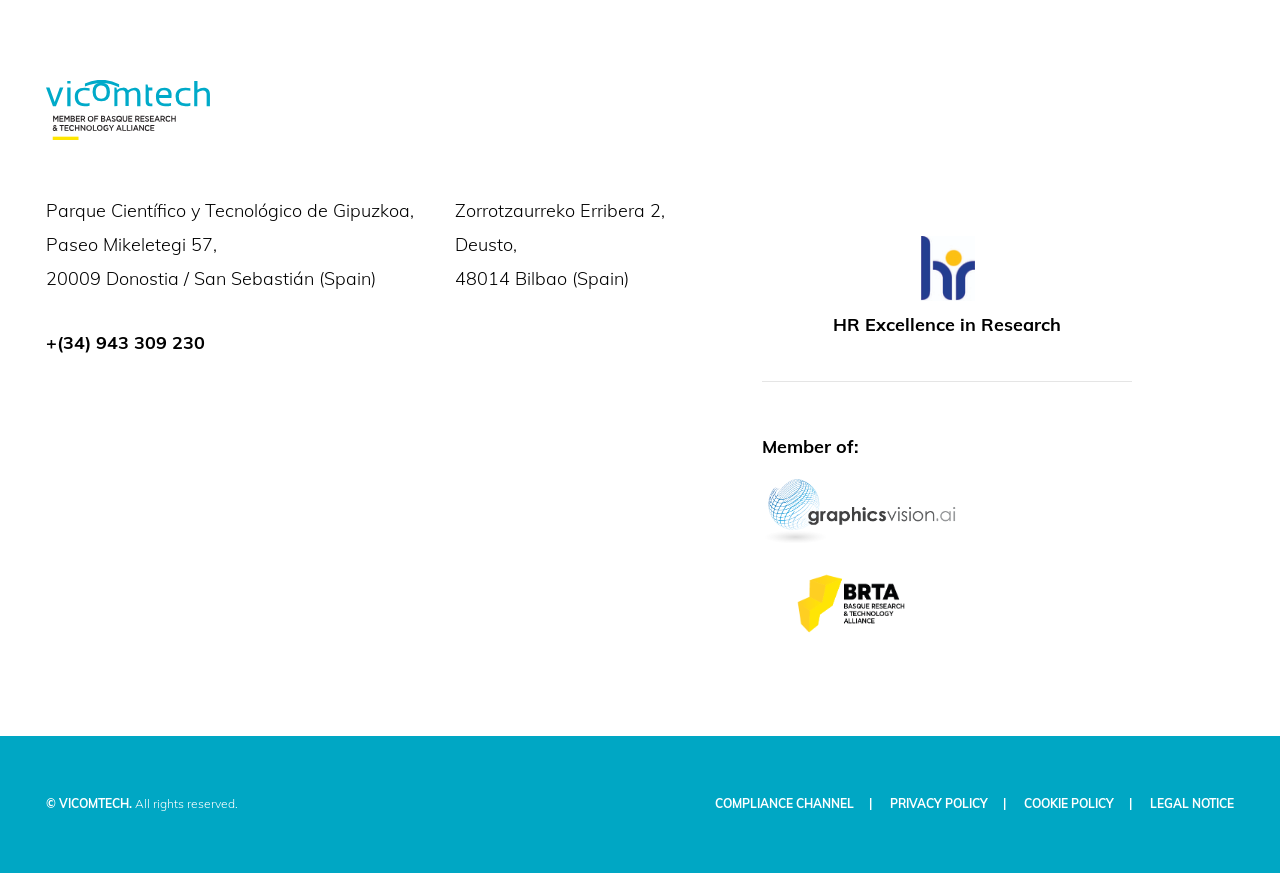Indicate the bounding box coordinates of the element that needs to be clicked to satisfy the following instruction: "Learn about HR Excellence in Research". The coordinates should be four float numbers between 0 and 1, i.e., [left, top, right, bottom].

[0.651, 0.27, 0.829, 0.381]